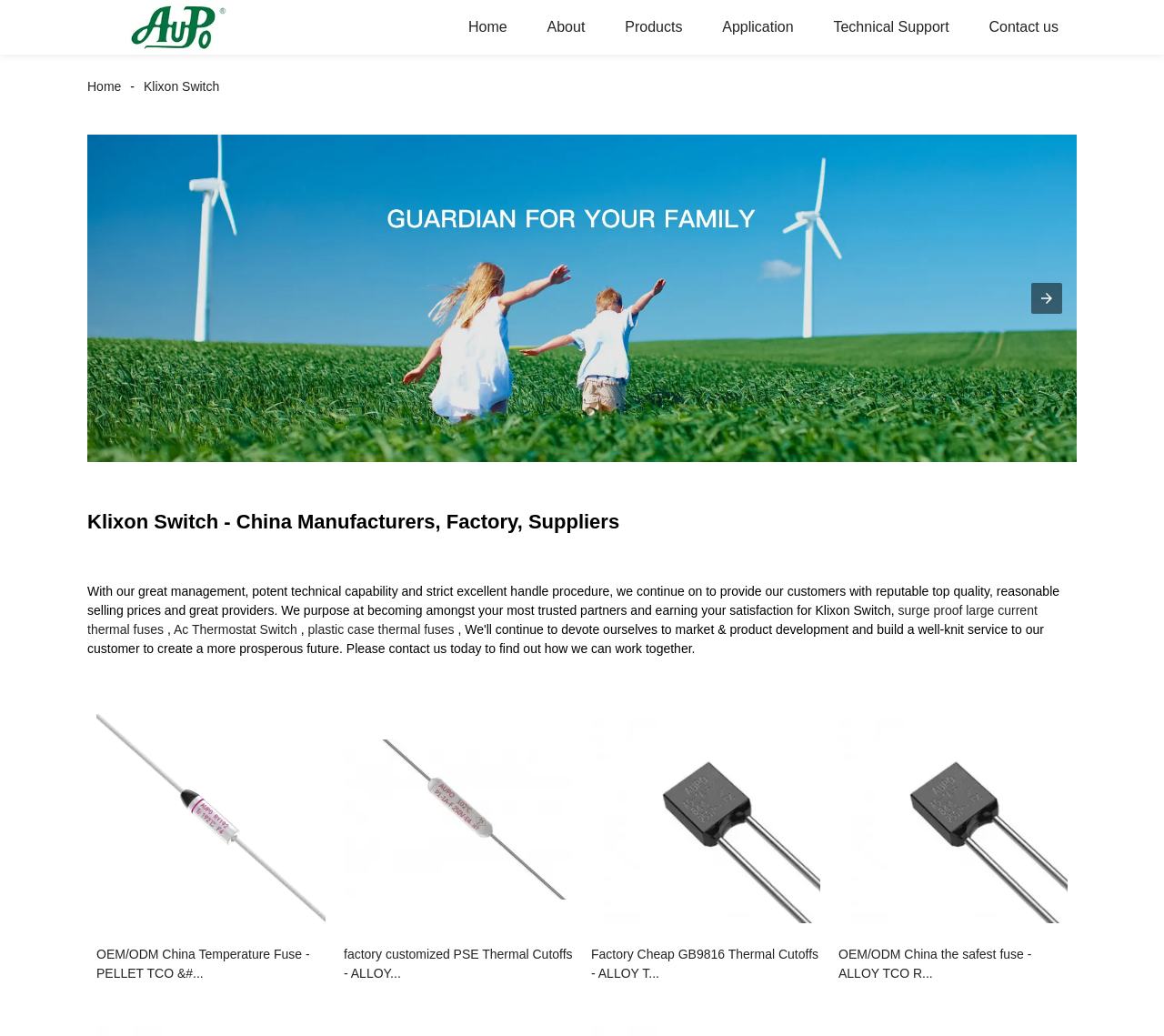Please reply to the following question using a single word or phrase: 
What type of products does the website offer?

Klixon Switch